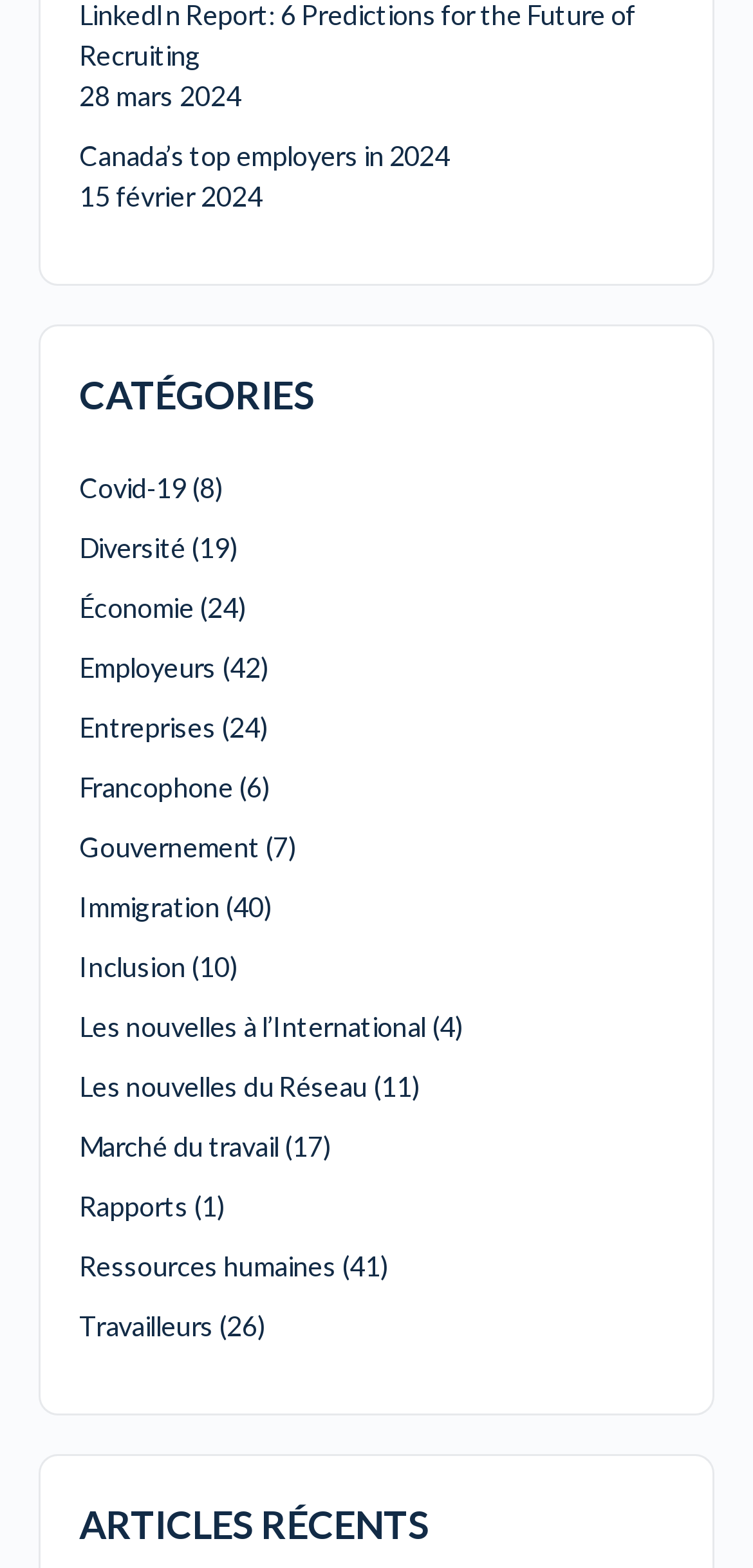Please answer the following question as detailed as possible based on the image: 
How many articles are related to 'Ressources humaines'?

The link 'Ressources humaines' has a corresponding StaticText '(41)' next to it, indicating that there are 41 articles related to 'Ressources humaines'.